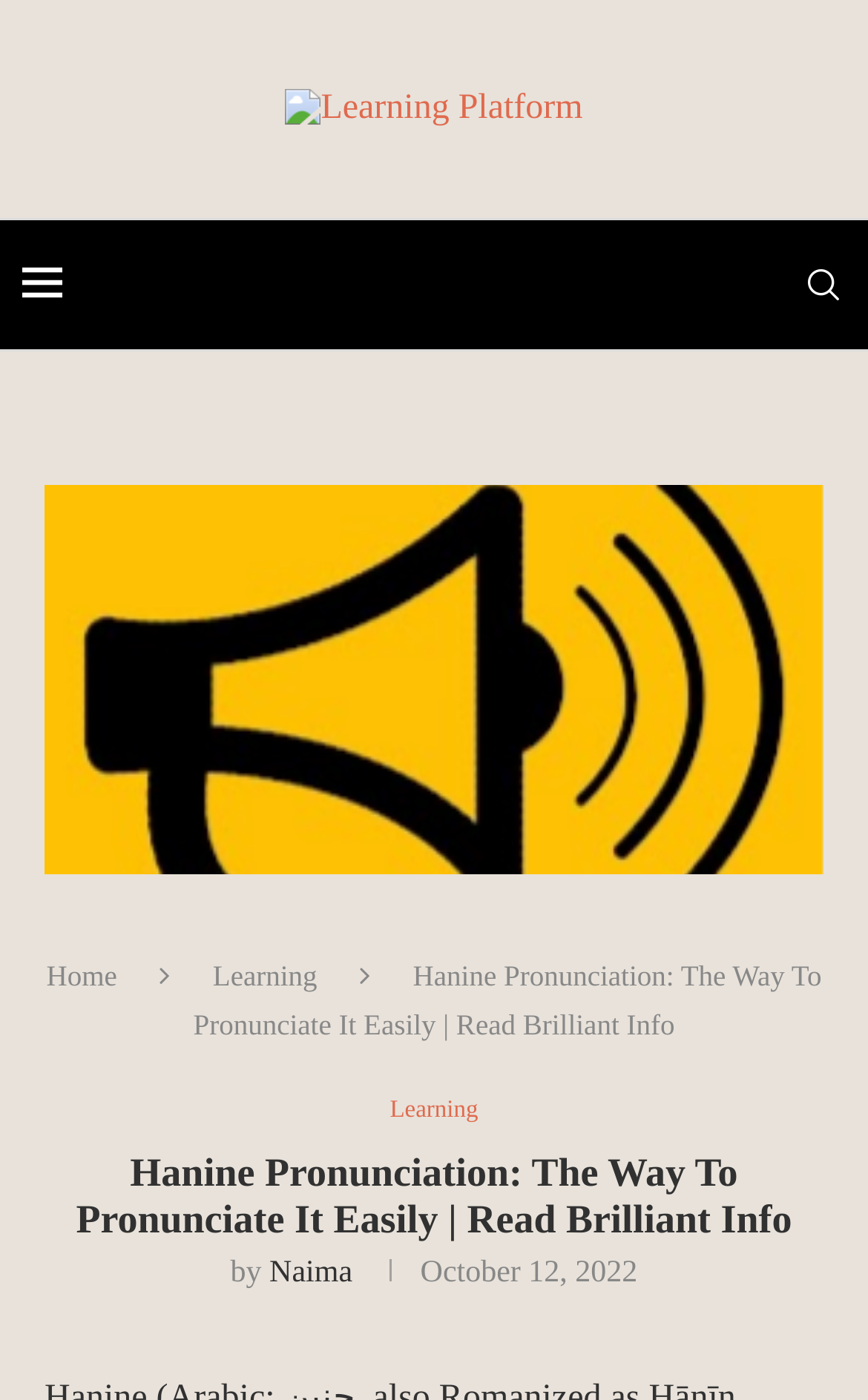What is the purpose of the search link?
Using the image, give a concise answer in the form of a single word or short phrase.

To search the website